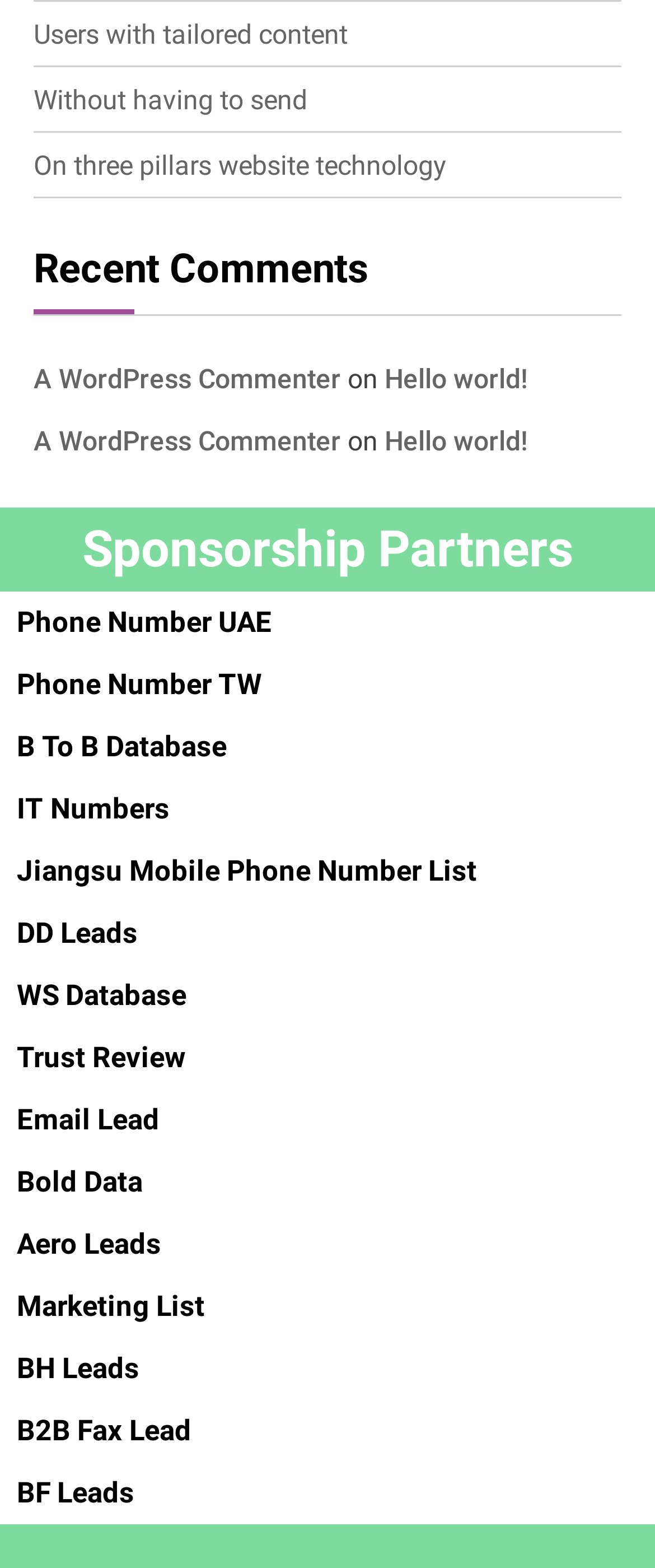Locate the bounding box coordinates of the element's region that should be clicked to carry out the following instruction: "Explore B To B Database". The coordinates need to be four float numbers between 0 and 1, i.e., [left, top, right, bottom].

[0.026, 0.465, 0.346, 0.487]